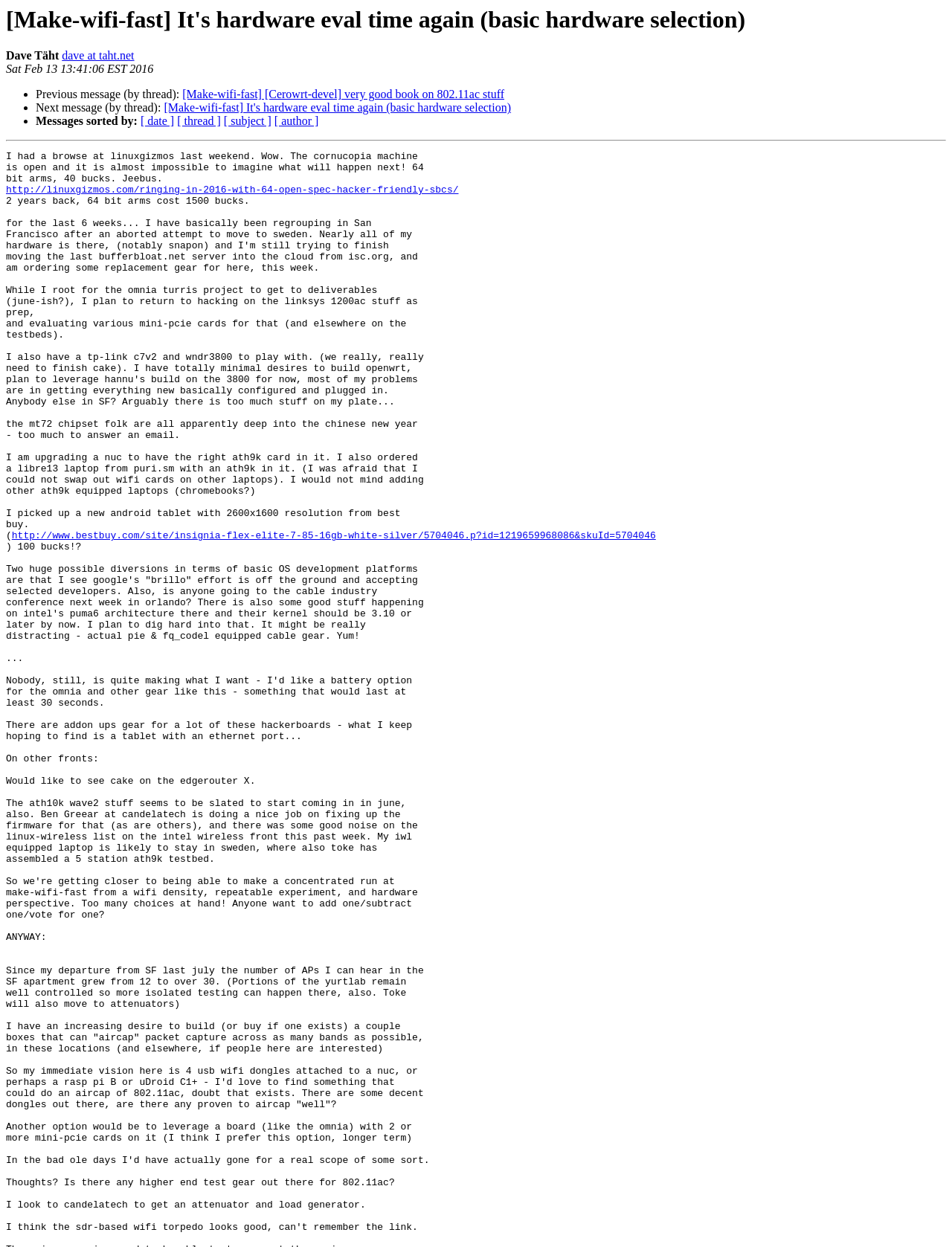Identify the bounding box coordinates of the HTML element based on this description: "dave at taht.net".

[0.065, 0.04, 0.141, 0.05]